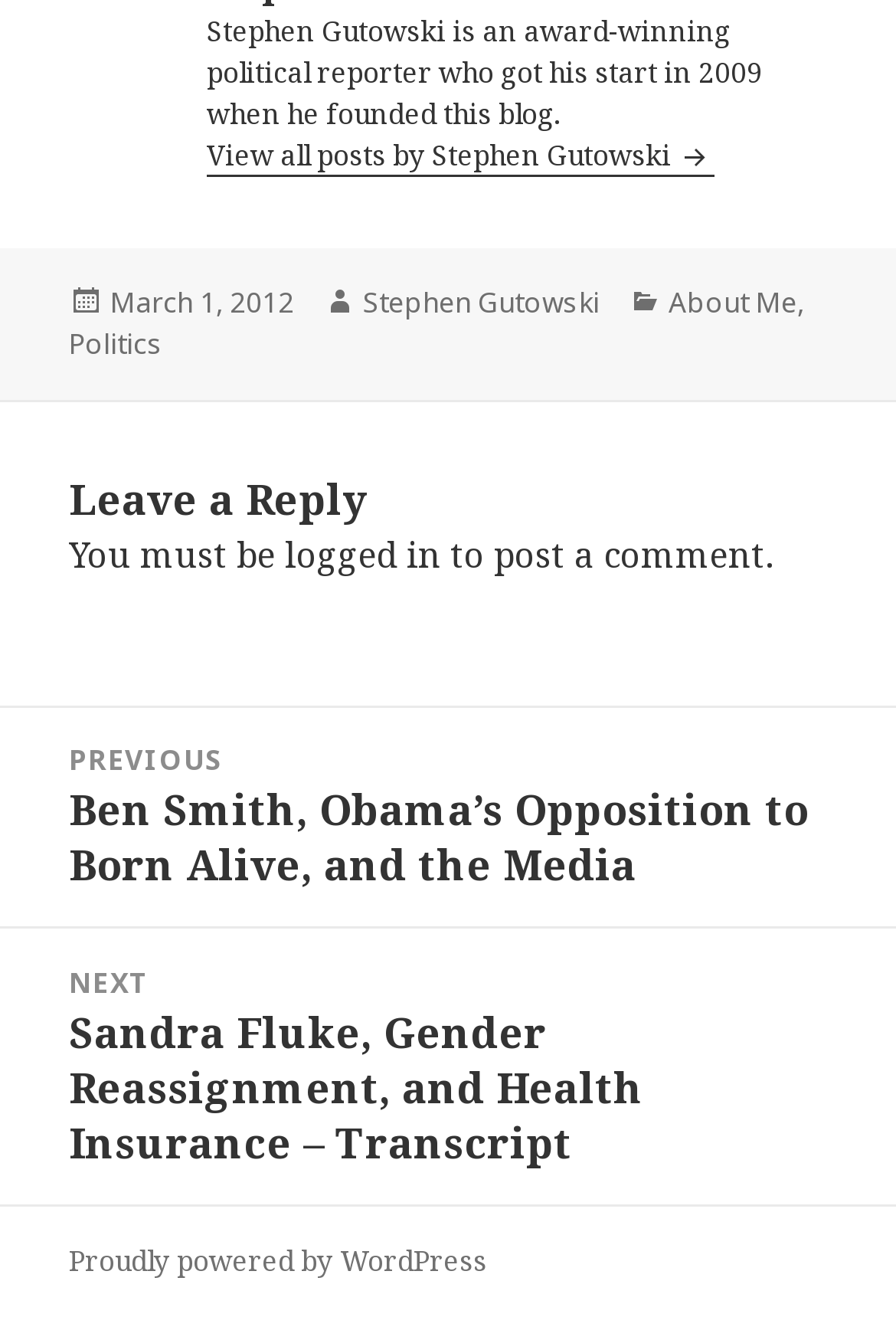What is the title of the previous post?
Refer to the image and give a detailed answer to the question.

The title of the previous post is mentioned in the link 'Previous post: Ben Smith, Obama’s Opposition to Born Alive, and the Media' which is located in the navigation section of the page, under the heading 'Posts'.